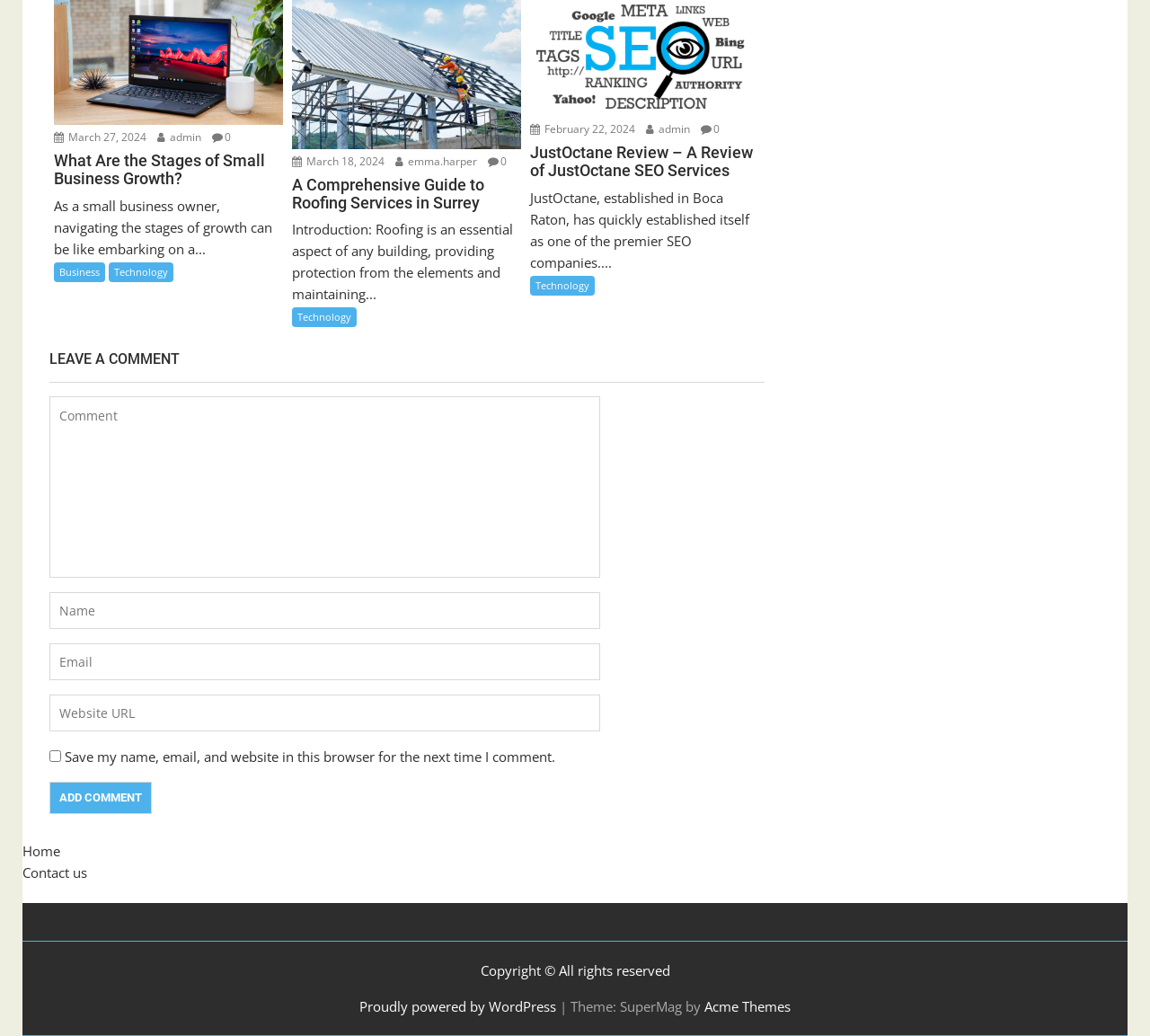What is the purpose of the checkbox?
Carefully examine the image and provide a detailed answer to the question.

The checkbox is labeled 'Save my name, email, and website in this browser for the next time I comment.' which suggests that its purpose is to save the commenter's information for future comments.